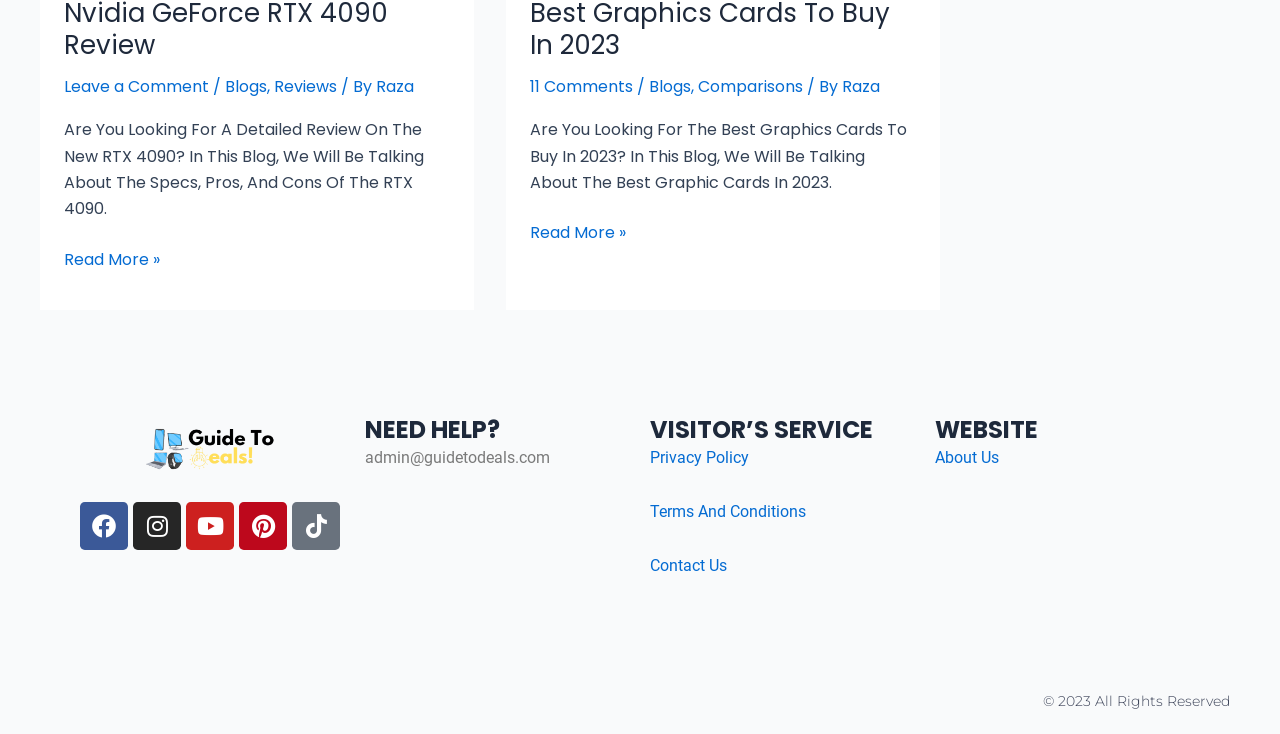Provide a one-word or short-phrase answer to the question:
What is the year of copyright for the website?

2023